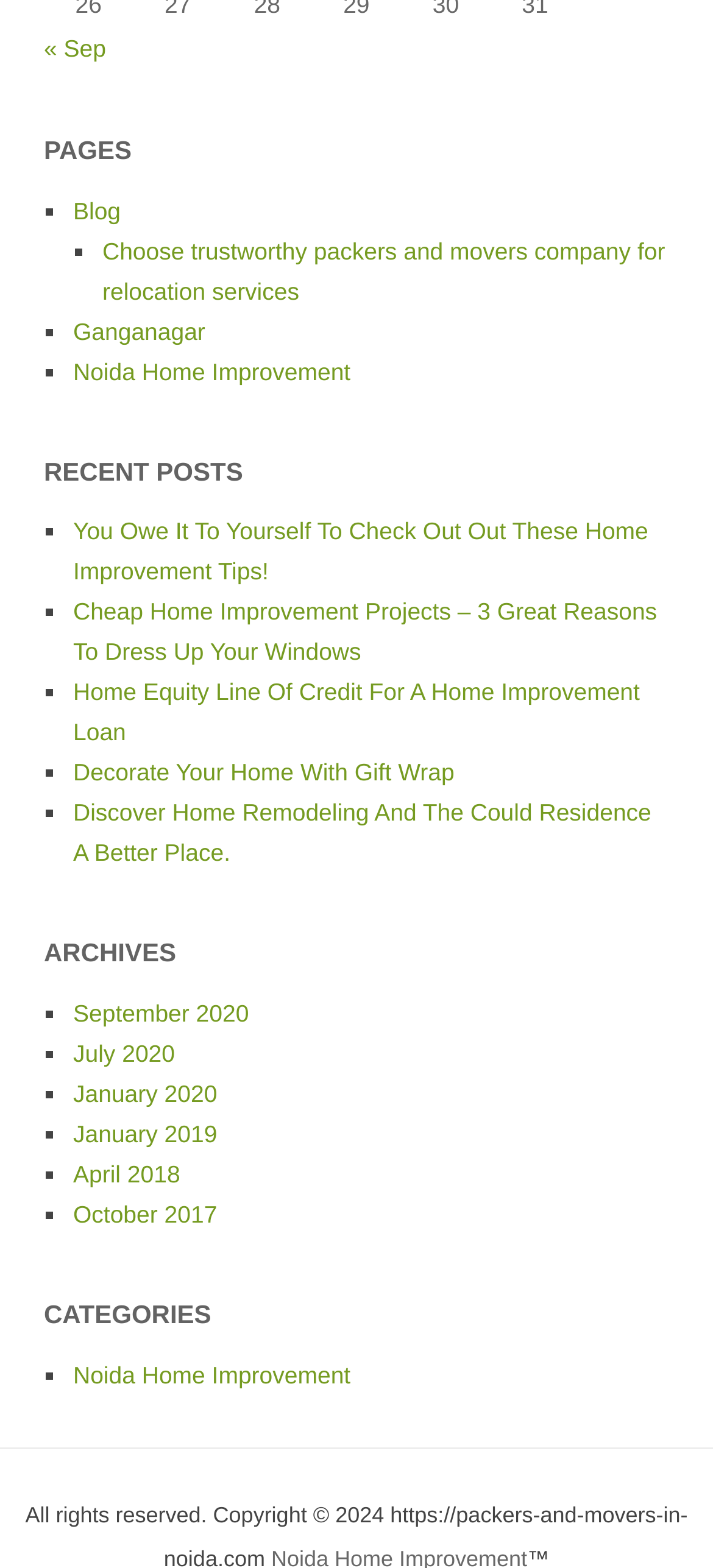Identify and provide the bounding box coordinates of the UI element described: "October 2017". The coordinates should be formatted as [left, top, right, bottom], with each number being a float between 0 and 1.

[0.103, 0.766, 0.305, 0.783]